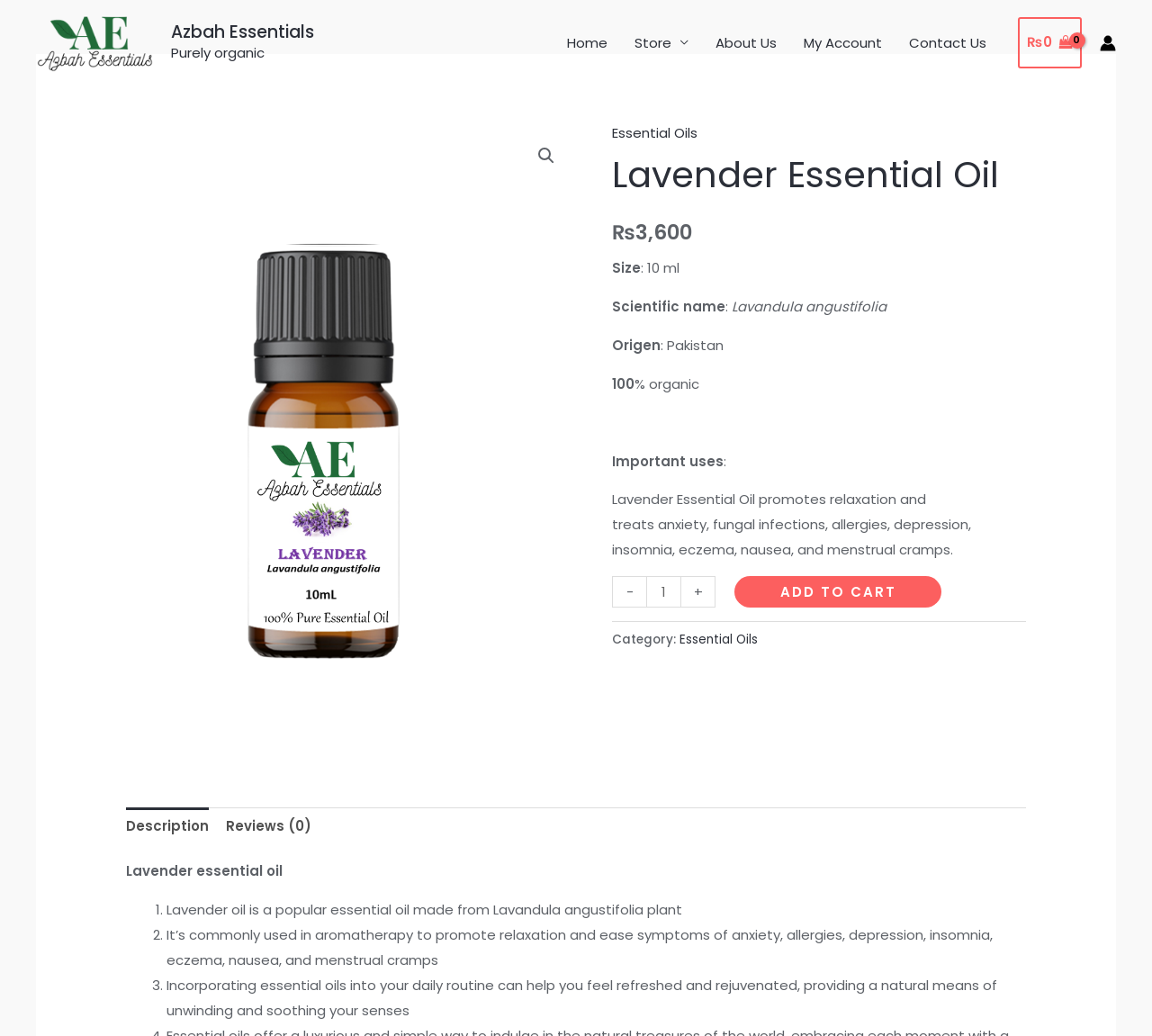Please find and report the bounding box coordinates of the element to click in order to perform the following action: "Click the 'Essential Oils' link". The coordinates should be expressed as four float numbers between 0 and 1, in the format [left, top, right, bottom].

[0.531, 0.119, 0.605, 0.137]